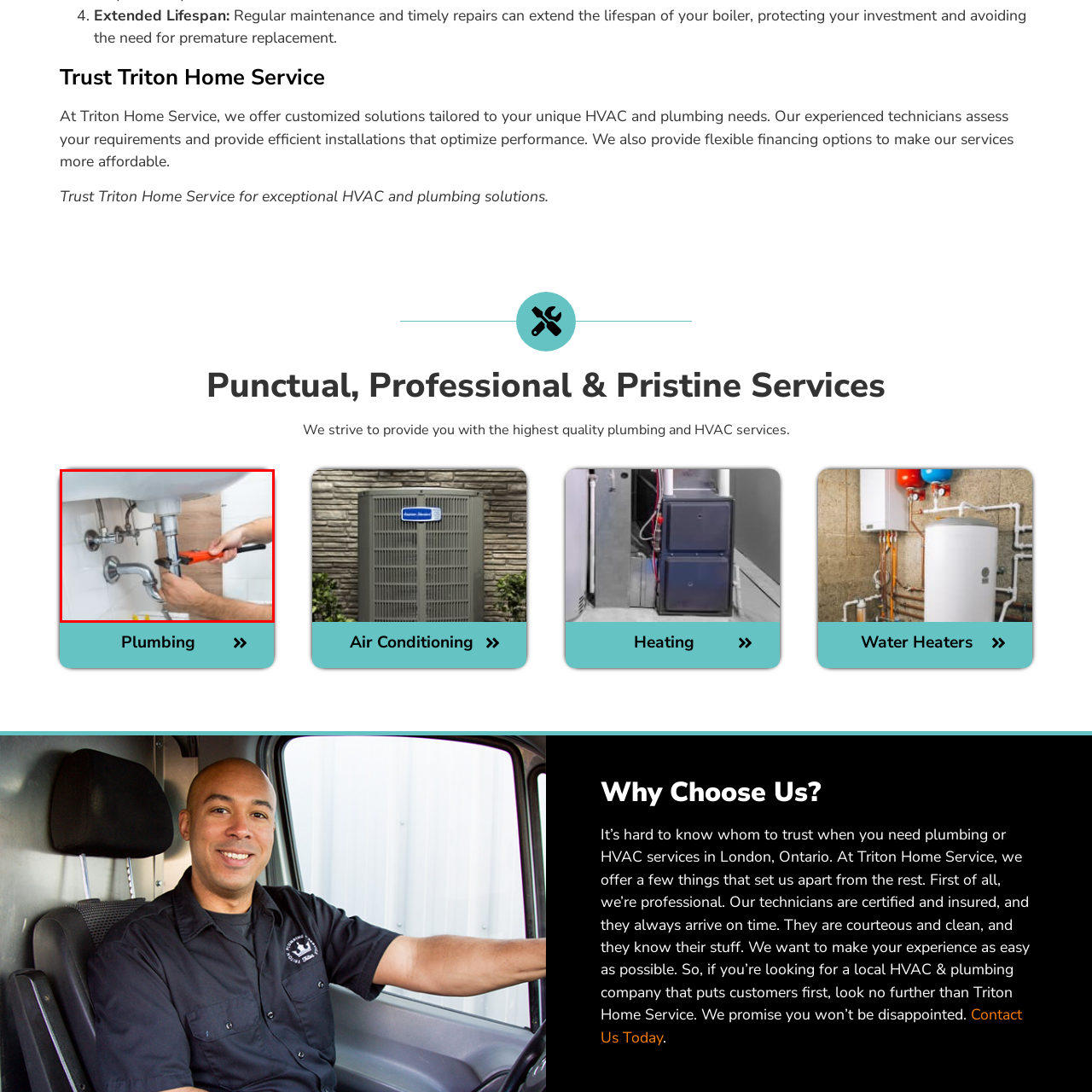What is the color of the tiled wall?
View the image contained within the red box and provide a one-word or short-phrase answer to the question.

Light-colored